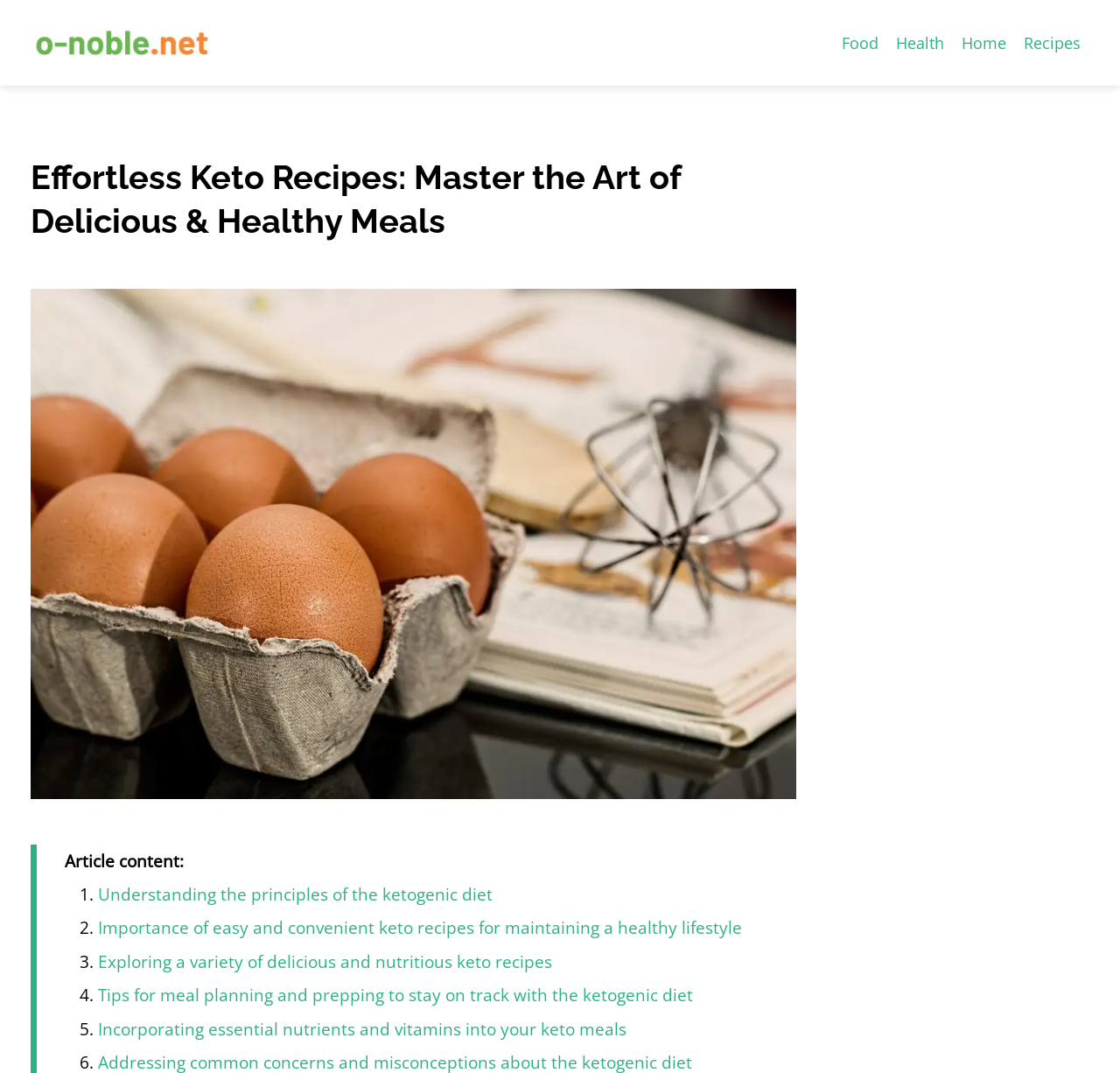Using the information in the image, give a comprehensive answer to the question: 
How many links are in the top navigation bar?

I counted the links in the top navigation bar, which are 'Food', 'Health', 'Home', and 'Recipes', and found that there are 4 links in total.